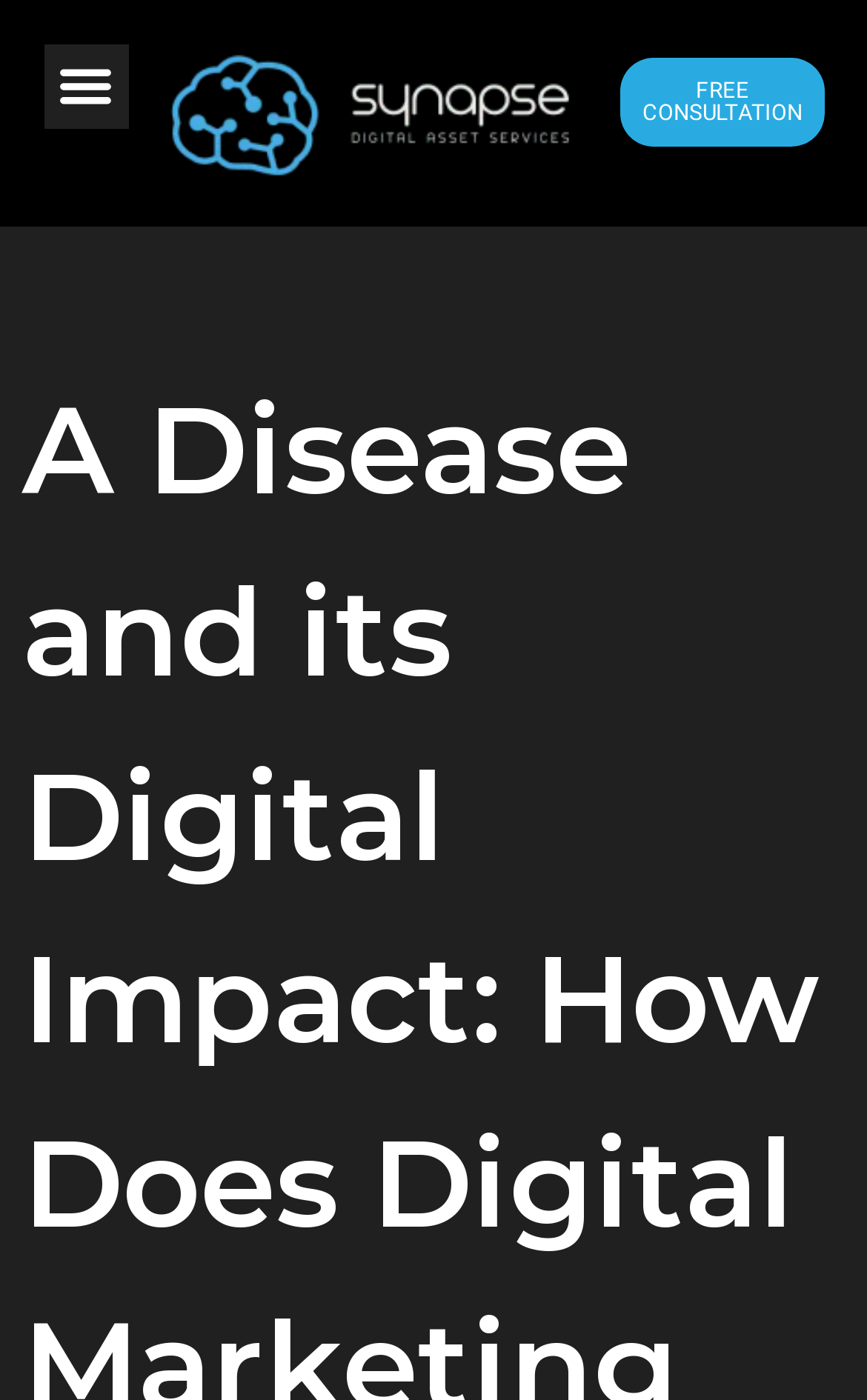Calculate the bounding box coordinates for the UI element based on the following description: "parent_node: WEBSITE name="url"". Ensure the coordinates are four float numbers between 0 and 1, i.e., [left, top, right, bottom].

None